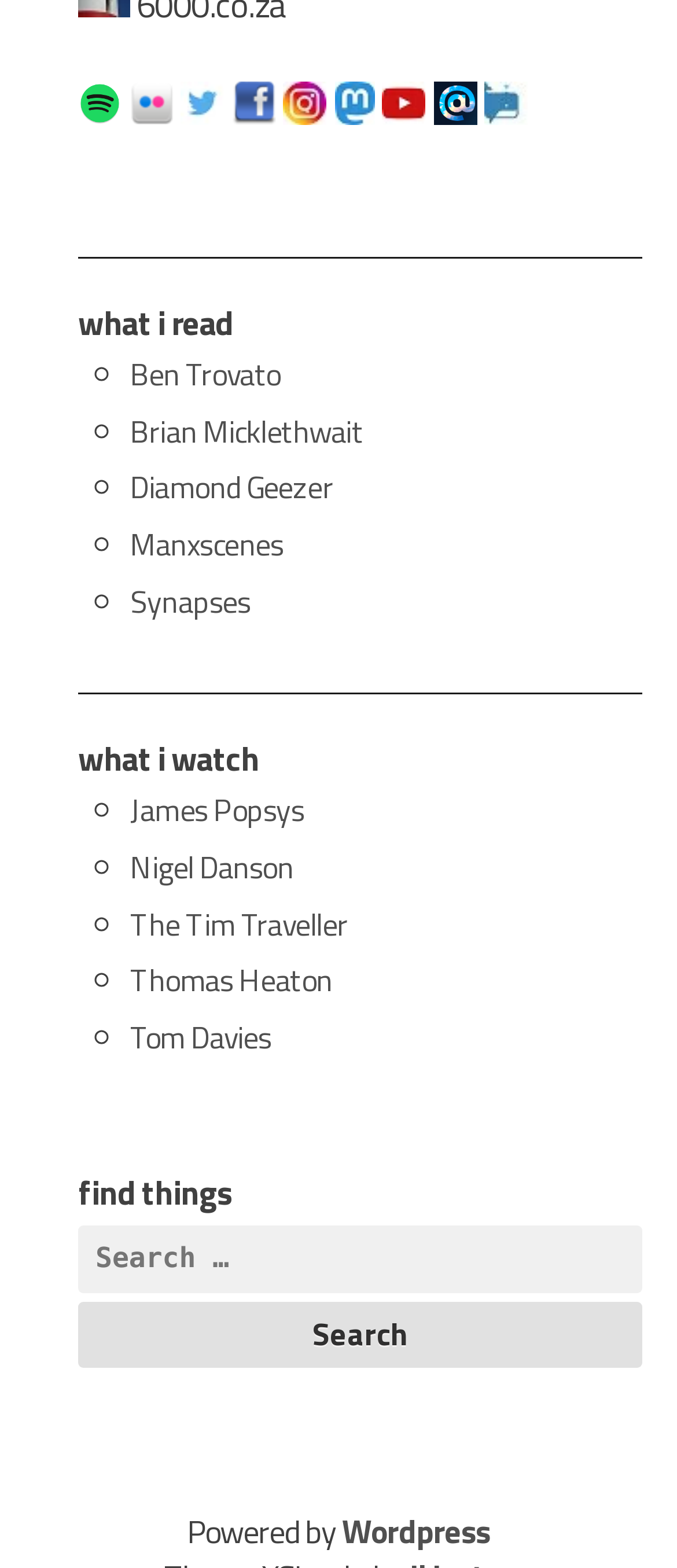Determine the bounding box coordinates of the target area to click to execute the following instruction: "Search for something."

[0.115, 0.781, 0.949, 0.872]